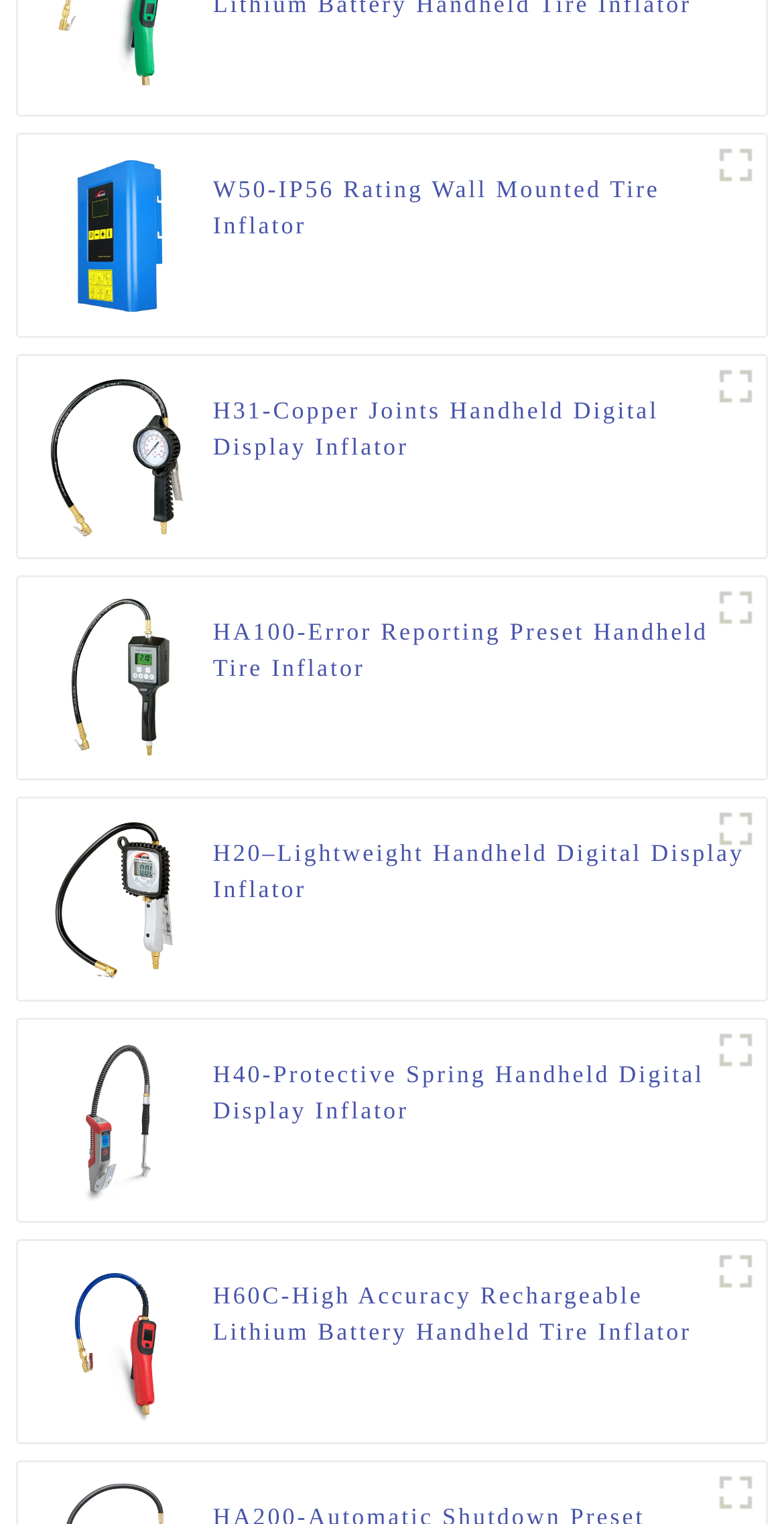Are there any duplicate product names on the webpage?
Look at the screenshot and respond with one word or a short phrase.

no